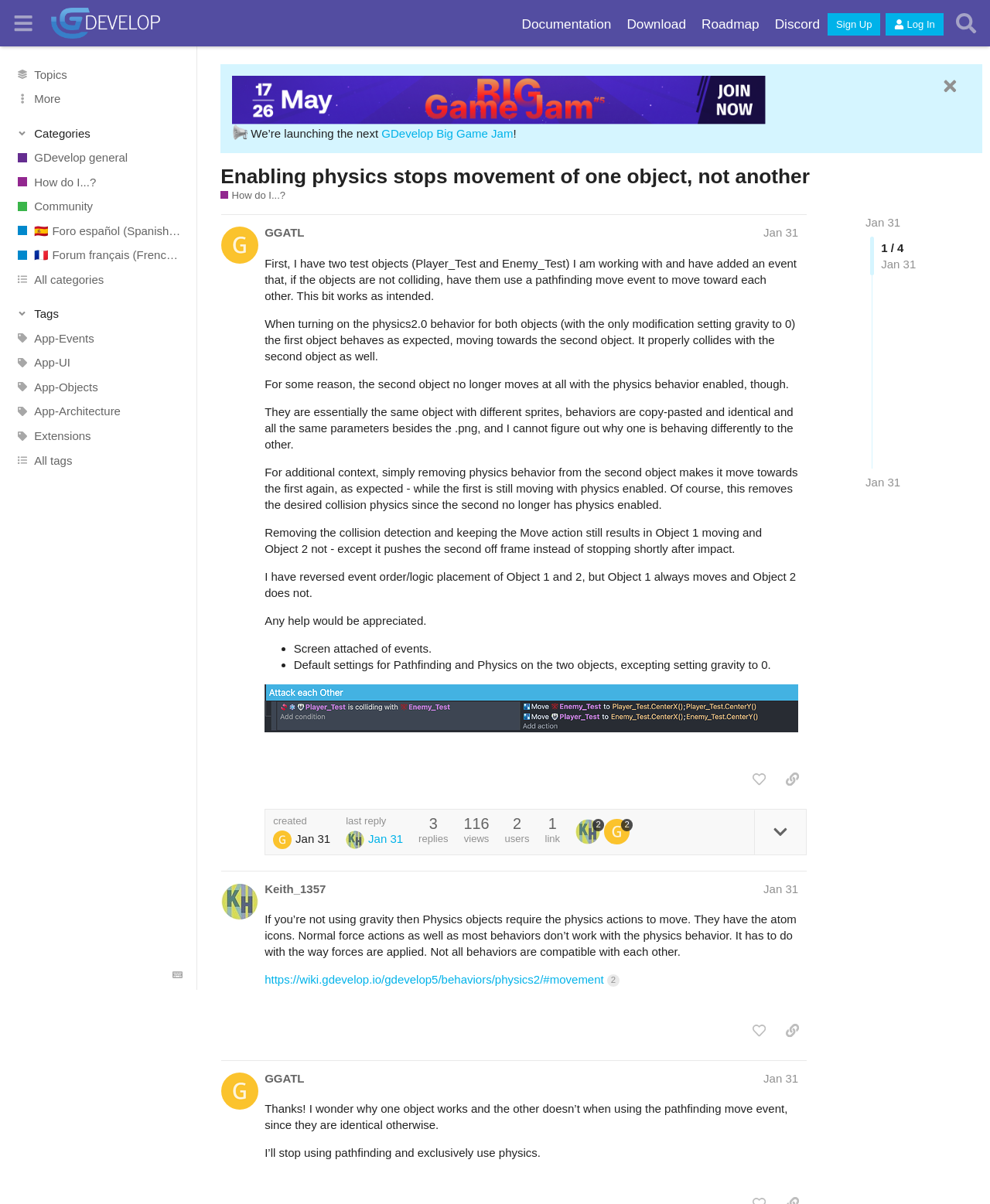Identify the bounding box coordinates of the area you need to click to perform the following instruction: "Search in the forum".

[0.959, 0.006, 0.992, 0.033]